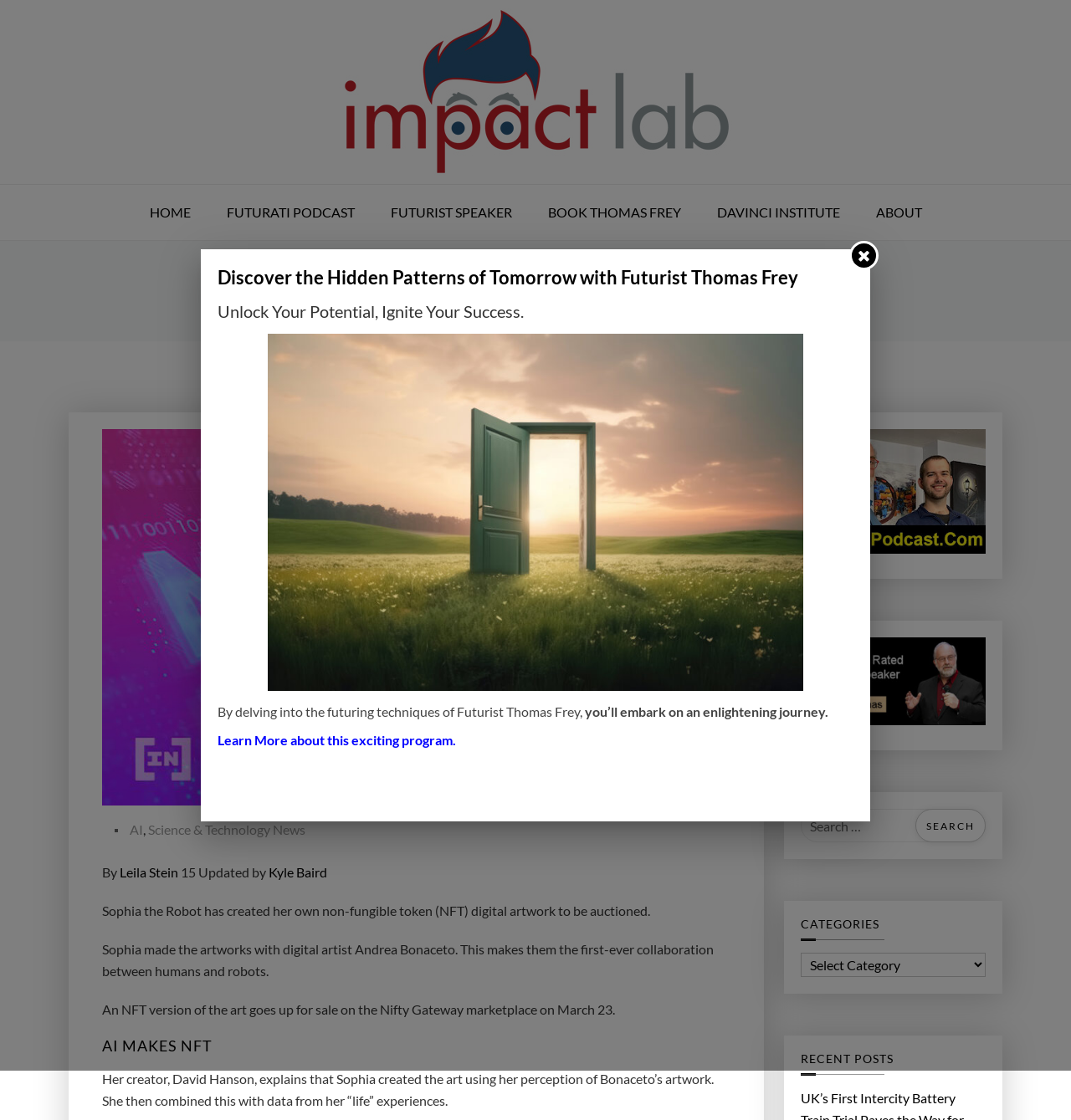Find the bounding box coordinates for the area that should be clicked to accomplish the instruction: "View the 'FUTURATI PODCAST' page".

[0.196, 0.165, 0.346, 0.214]